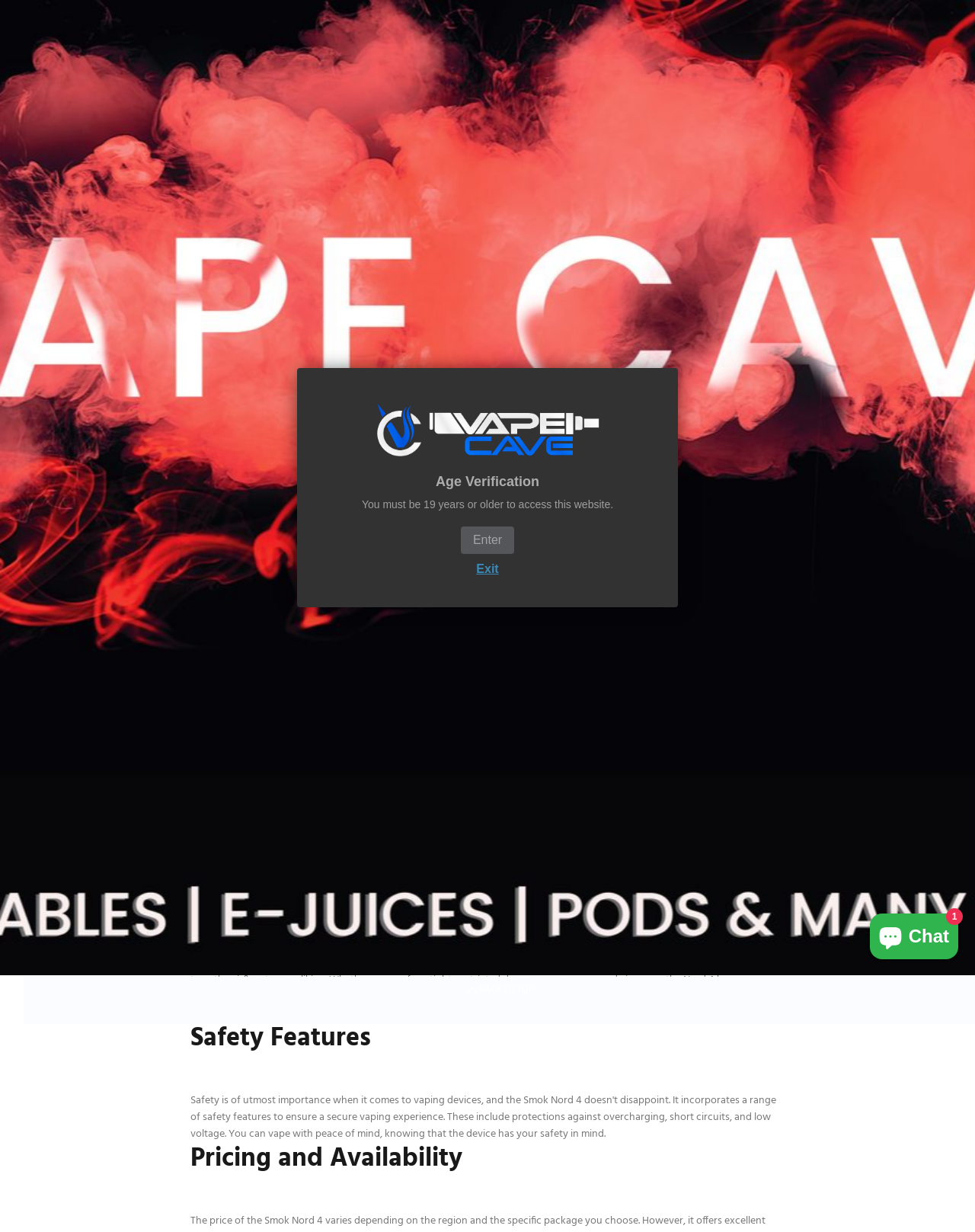Determine the bounding box coordinates of the section to be clicked to follow the instruction: "Search for products". The coordinates should be given as four float numbers between 0 and 1, formatted as [left, top, right, bottom].

[0.712, 0.037, 0.899, 0.058]